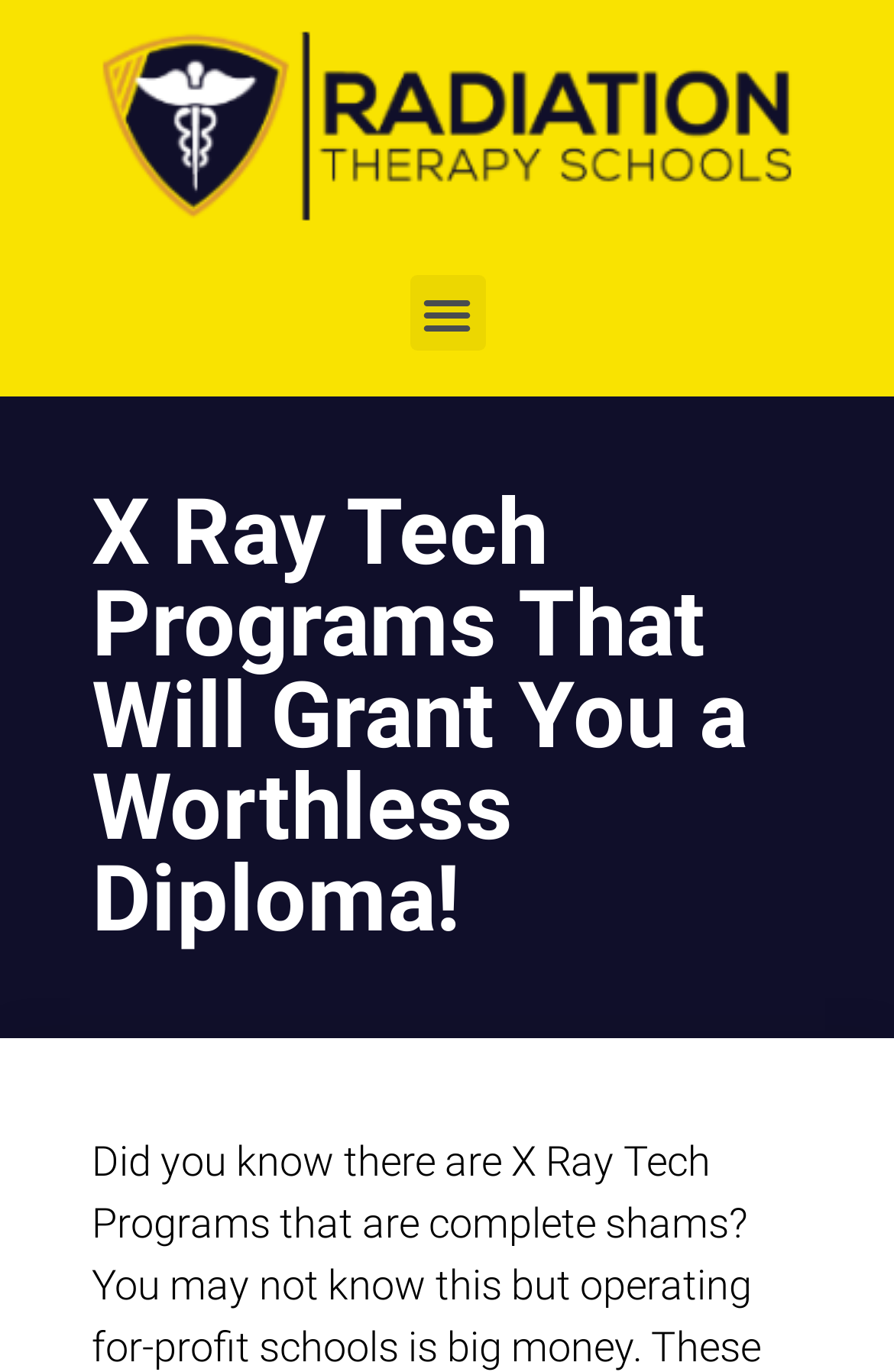Please identify the primary heading on the webpage and return its text.

X Ray Tech Programs That Will Grant You a Worthless Diploma!